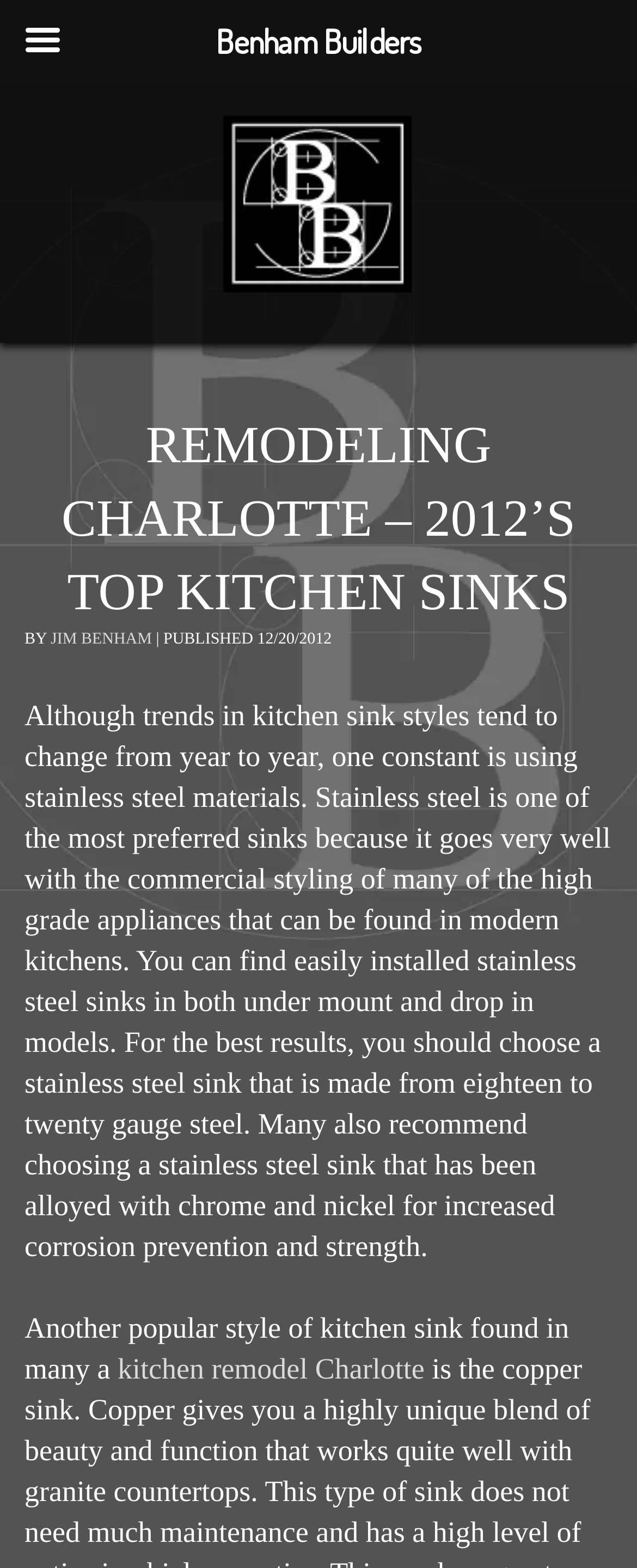Offer a meticulous description of the webpage's structure and content.

The webpage is about kitchen sinks, specifically discussing trends and popular styles. At the top left of the page, there is a link to "Benham Builders" accompanied by an image with the same name. Below this, there is a large heading that reads "REMODELING CHARLOTTE – 2012’S TOP KITCHEN SINKS". 

To the right of the heading, there is a section with the author's name "JIM BENHAM" and the publication date "12/20/2012". 

The main content of the page is a long paragraph that discusses the benefits of stainless steel kitchen sinks, including their durability and ease of installation. The text also provides recommendations for choosing the right stainless steel sink. 

Below this paragraph, there is another section of text that appears to be a continuation of the discussion on kitchen sink styles. This section includes a link to "kitchen remodel Charlotte". 

At the top right of the page, there is another link to "Benham Builders", which is separate from the one at the top left.